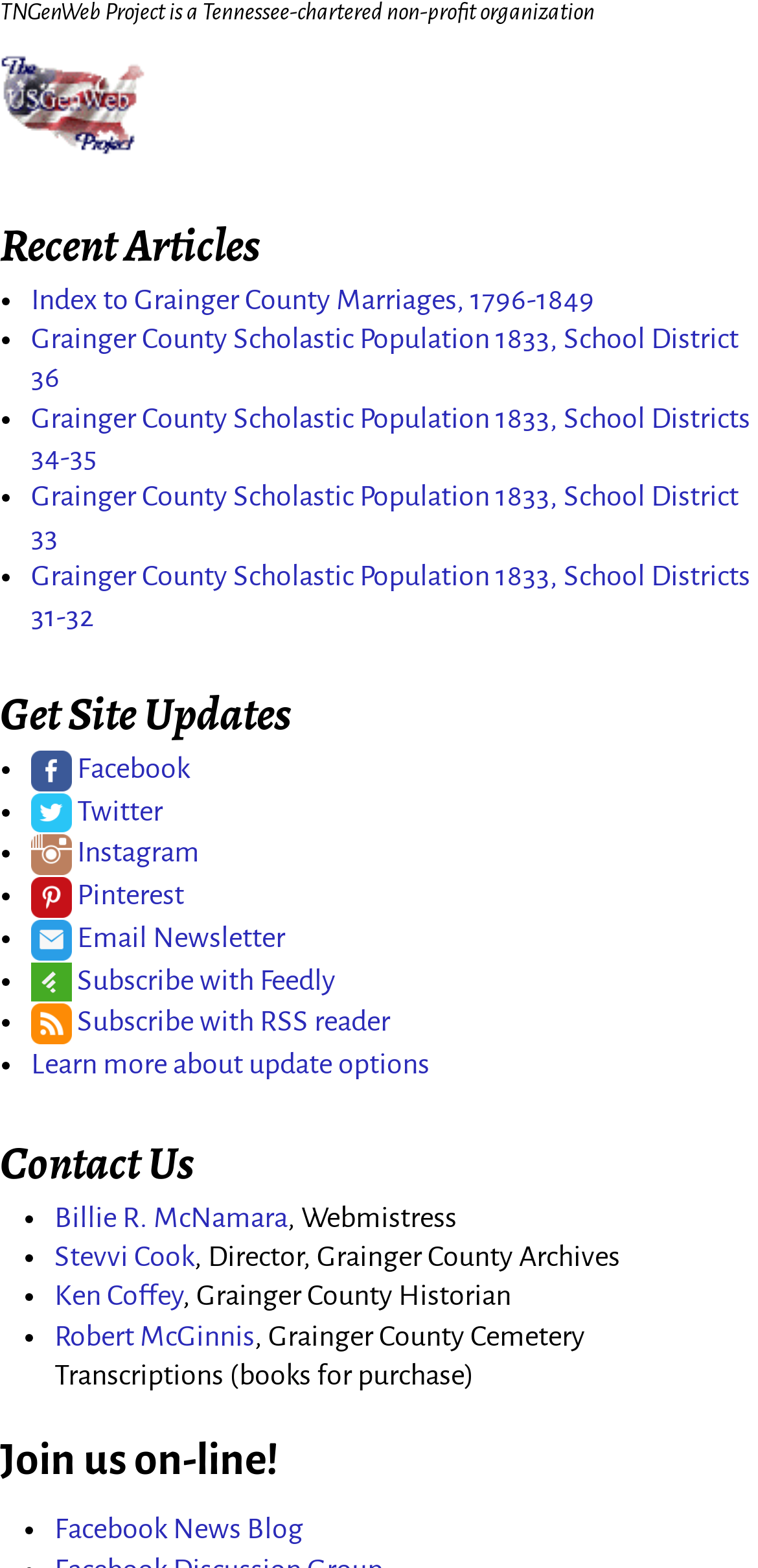What is the name of the county mentioned in the webpage? Examine the screenshot and reply using just one word or a brief phrase.

Grainger